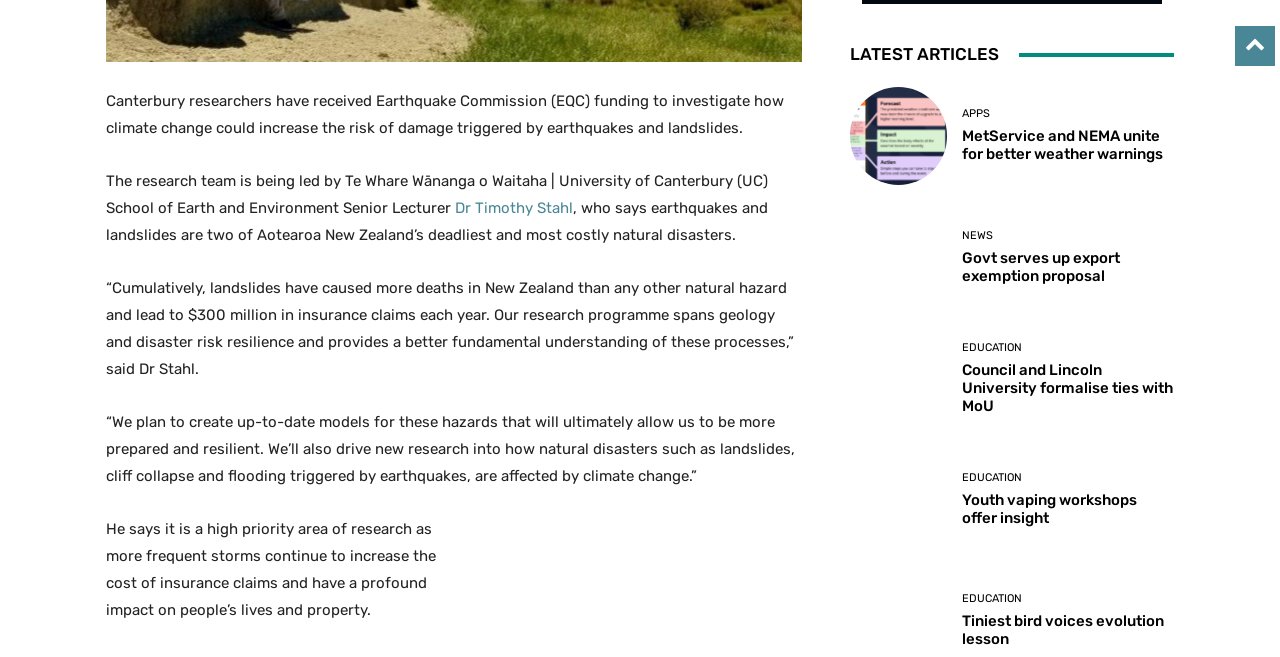Determine the bounding box coordinates of the clickable region to carry out the instruction: "Click the Investments link".

None